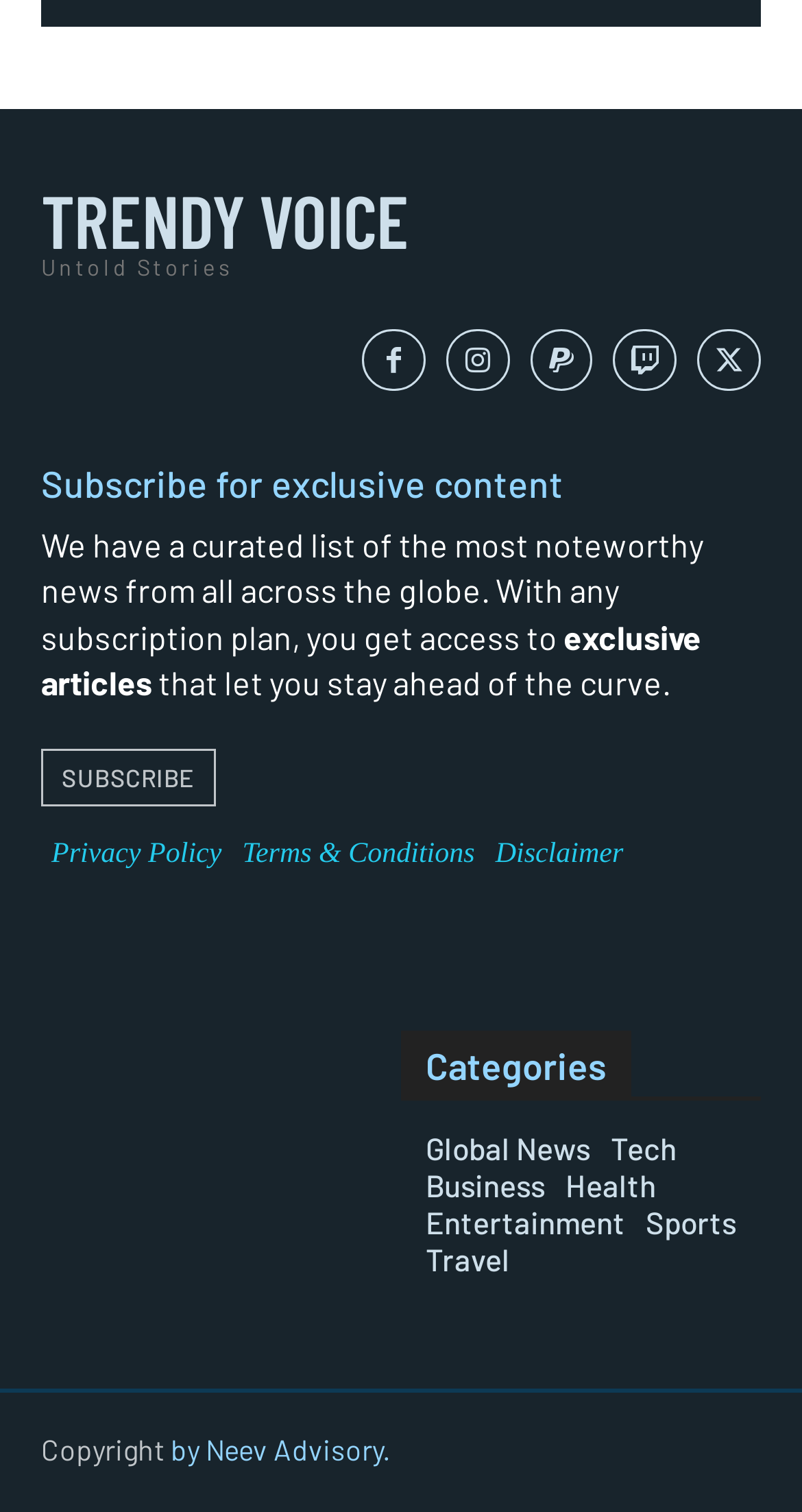Respond concisely with one word or phrase to the following query:
What is required to access exclusive articles?

Subscription